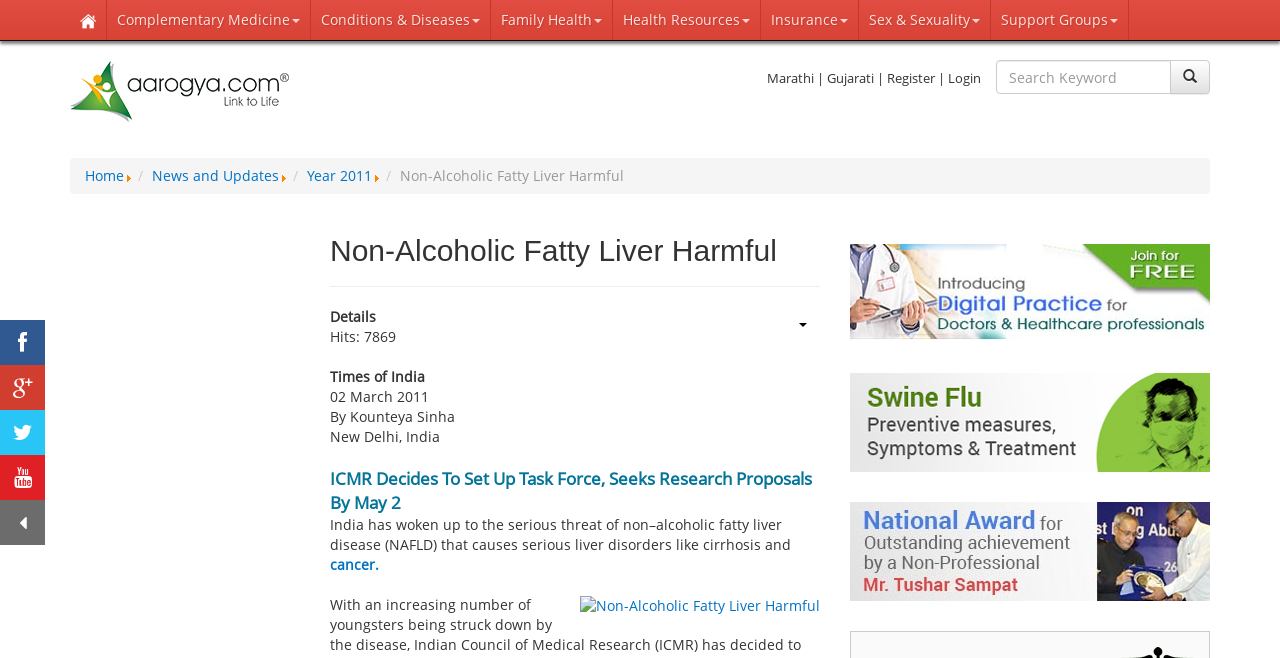Who is the author of the current article?
From the image, provide a succinct answer in one word or a short phrase.

Kounteya Sinha